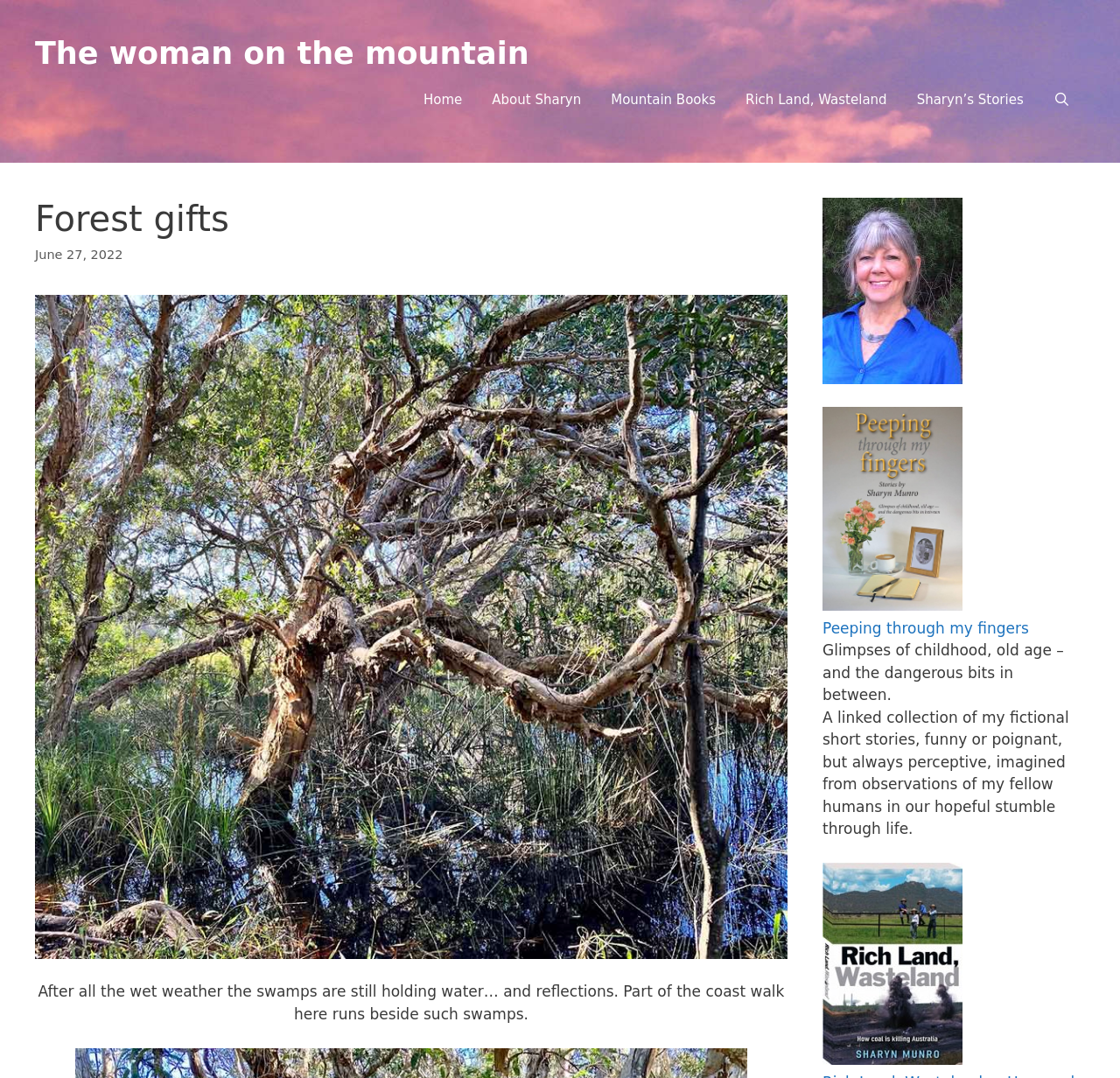Can you show the bounding box coordinates of the region to click on to complete the task described in the instruction: "Learn more about Sharyn"?

[0.426, 0.067, 0.532, 0.119]